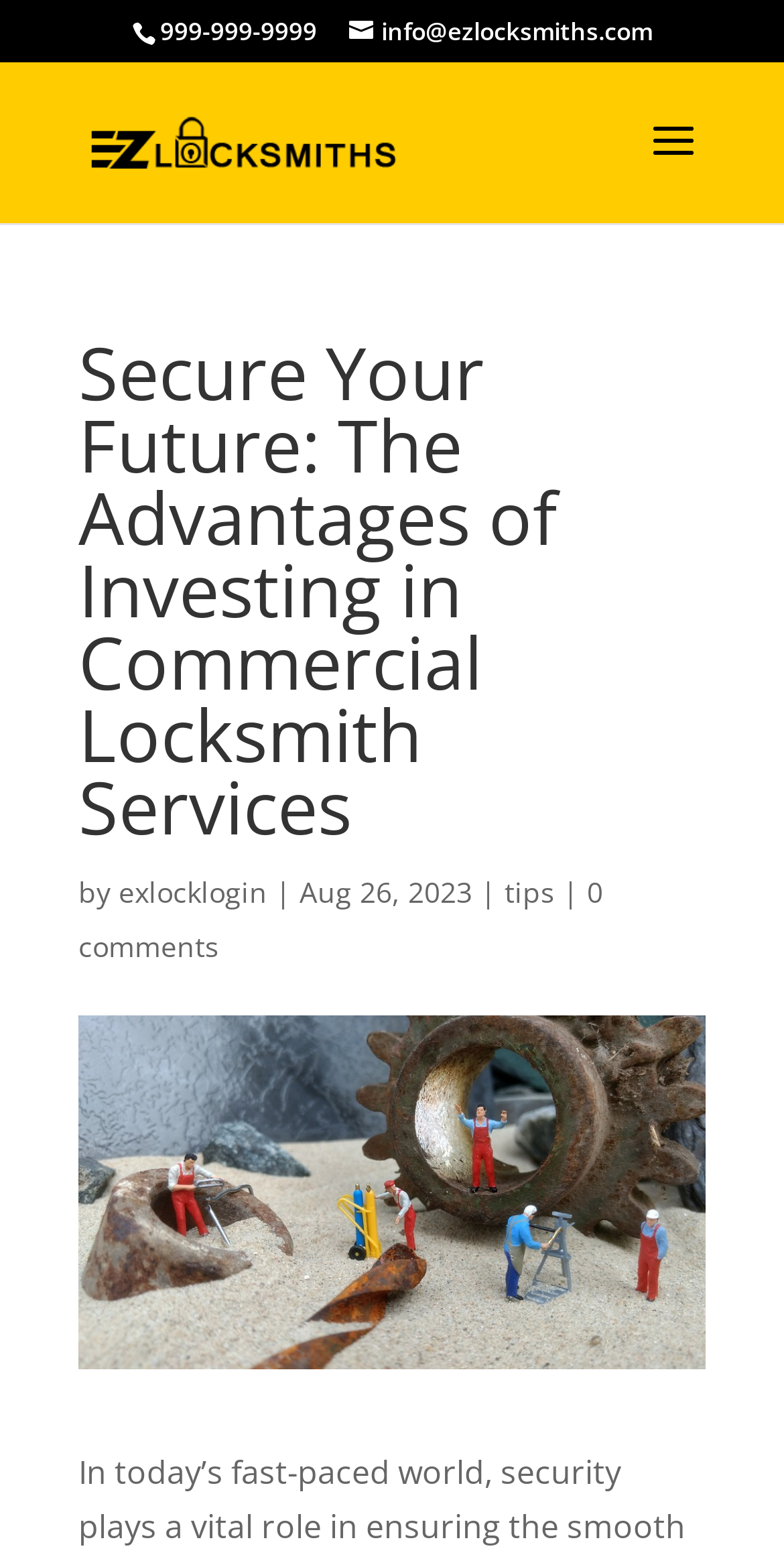Provide a comprehensive caption for the webpage.

The webpage appears to be a blog post or article about the importance of commercial locksmith services for businesses. At the top of the page, there is a header section that contains the company's contact information, including a phone number "999-999-9999" and an email address "info@ezlocksmiths.com". The company's logo, "EZ Locksmiths", is also displayed in this section, accompanied by a link to the company's website.

Below the header section, there is a main heading that reads "Secure Your Future: The Advantages of Investing in Commercial Locksmith Services". This heading is followed by a byline that indicates the author of the article, "exlocklogin", and the date of publication, "Aug 26, 2023". There are also links to related topics, such as "tips", and a comment section that currently has "0 comments".

The overall layout of the page is clean and organized, with clear headings and concise text. The use of links and images adds visual interest to the page and makes it easy to navigate.